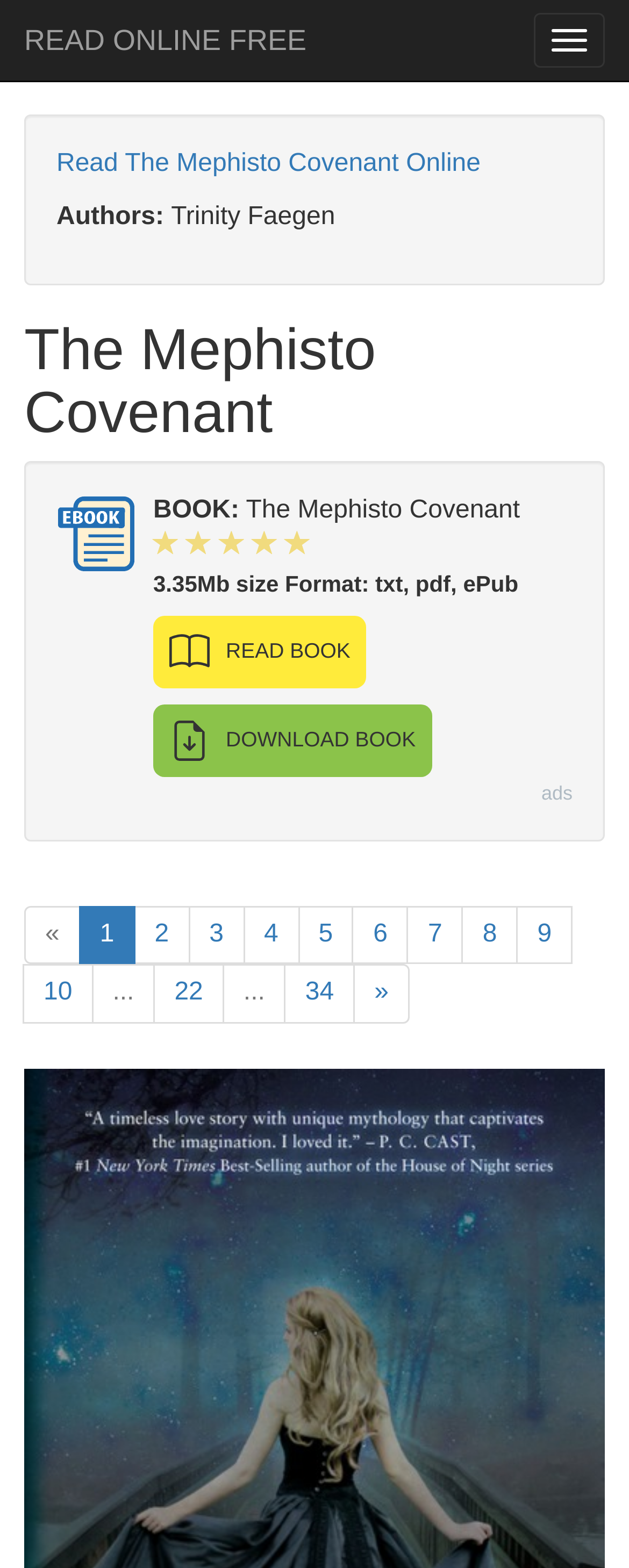Who is the author of this book?
Look at the image and respond to the question as thoroughly as possible.

I found the author's name by looking at the text 'Authors:' and the corresponding text next to it, which is 'Trinity Faegen'.